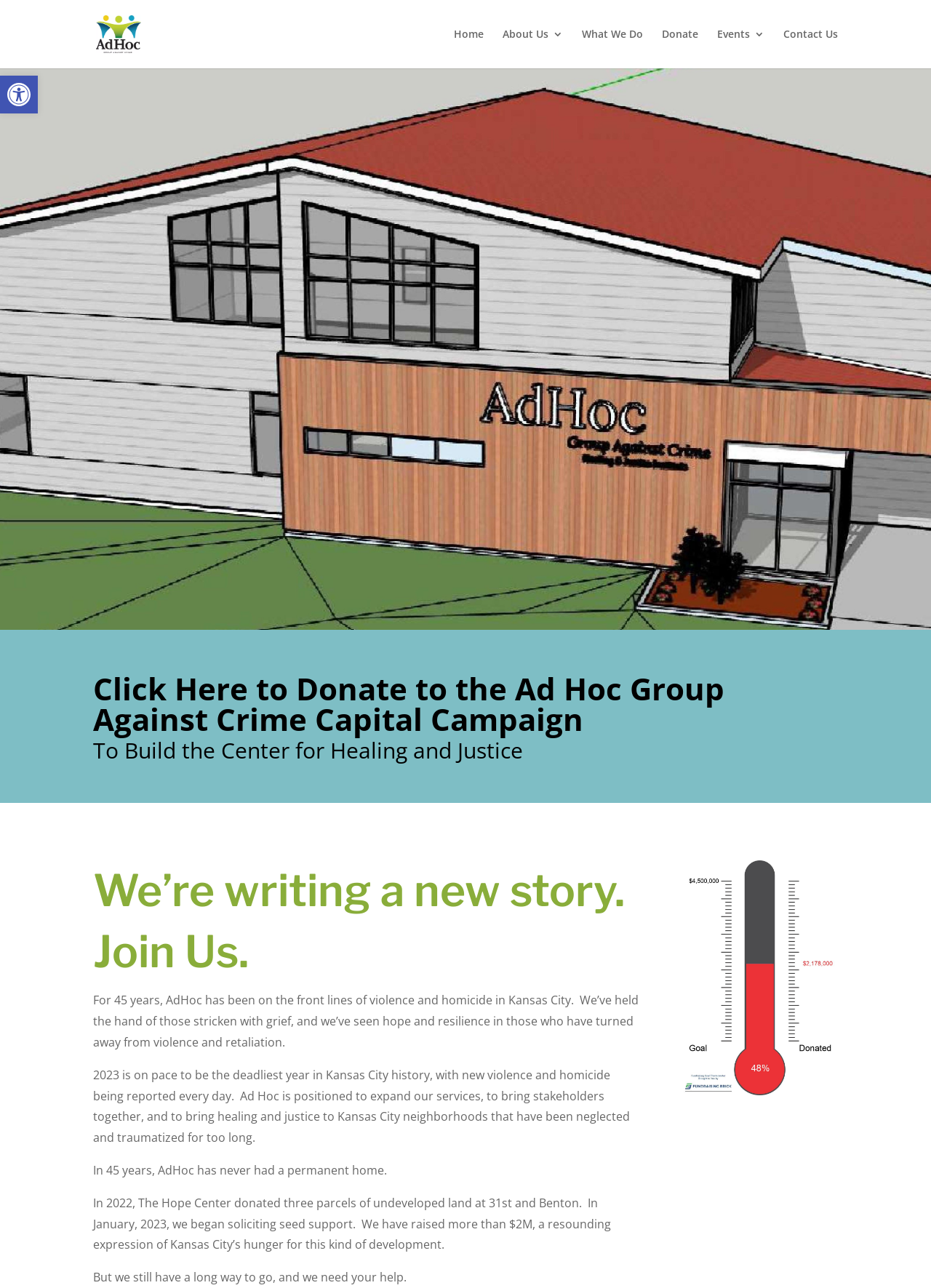Identify the bounding box coordinates for the element that needs to be clicked to fulfill this instruction: "Learn about what we do". Provide the coordinates in the format of four float numbers between 0 and 1: [left, top, right, bottom].

[0.625, 0.023, 0.691, 0.053]